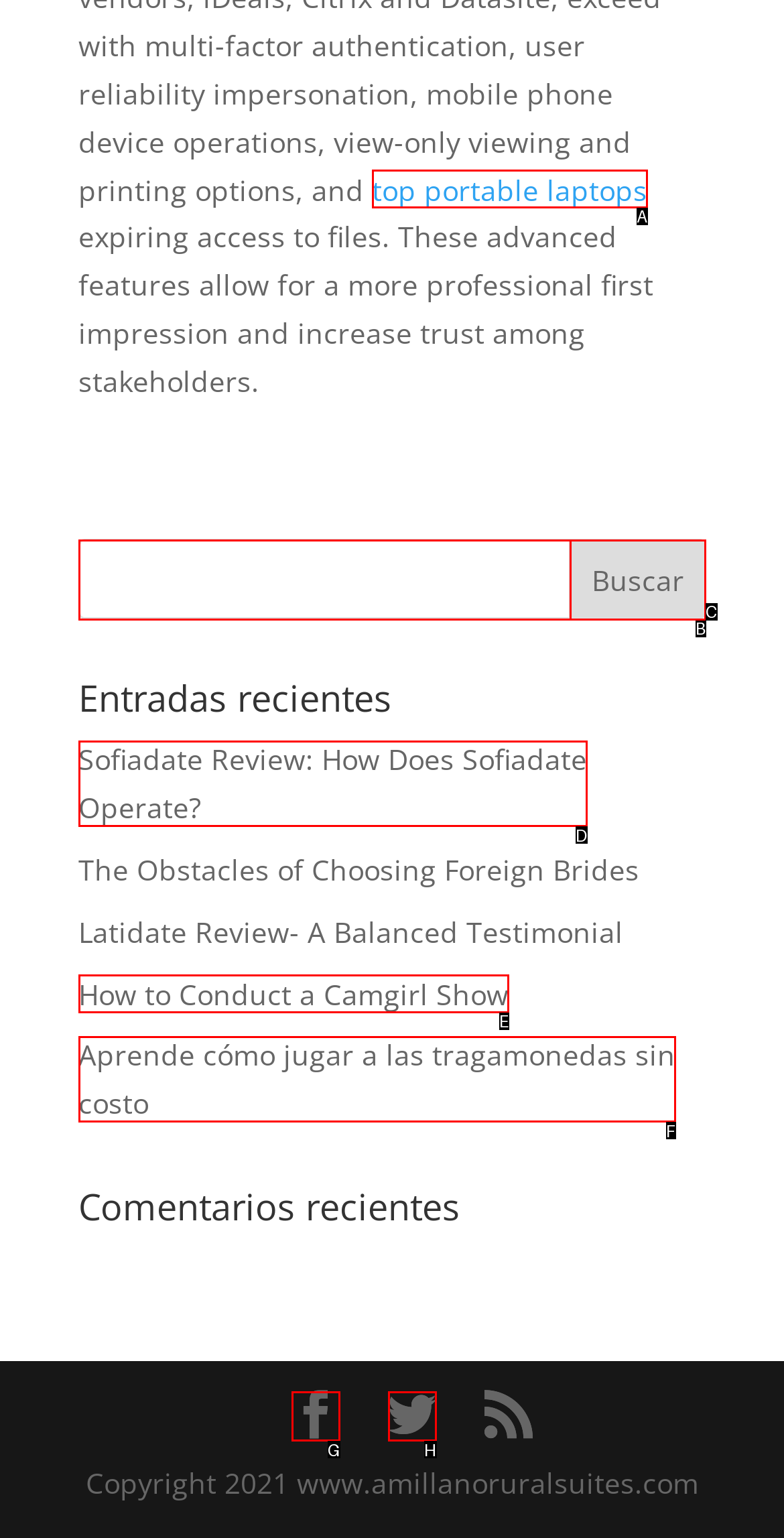Identify the letter of the UI element that fits the description: title="Custom Textiles"
Respond with the letter of the option directly.

None